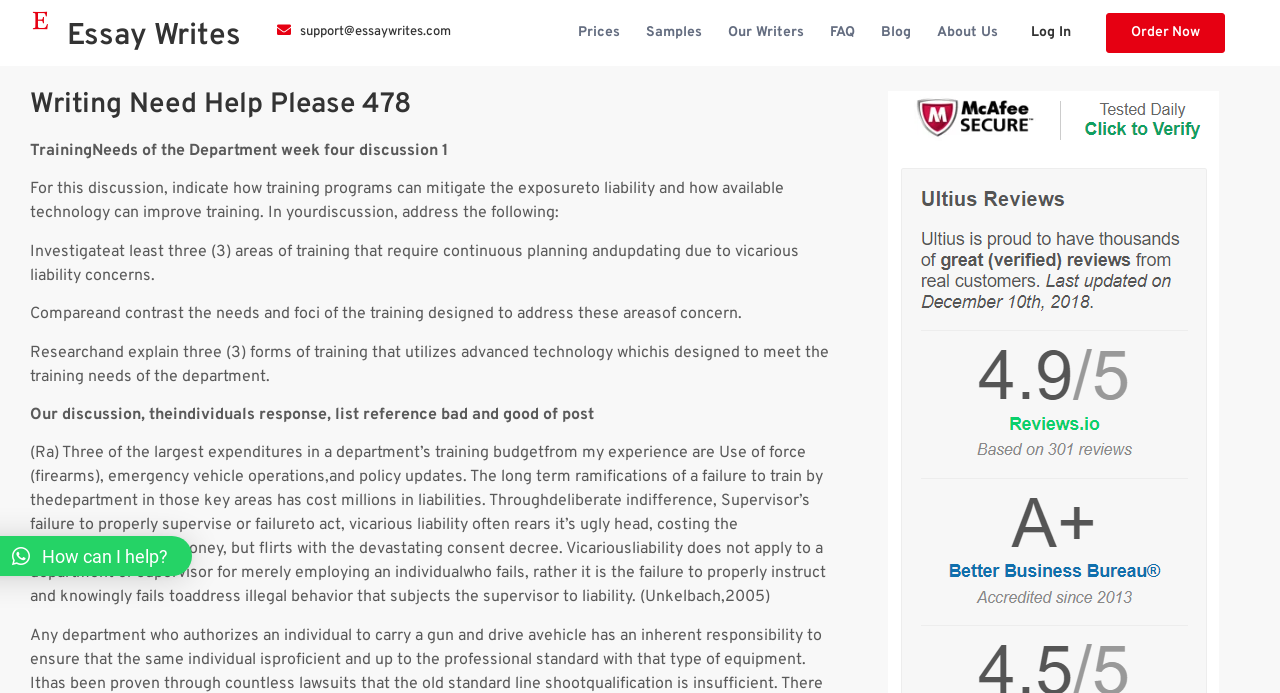What is vicarious liability?
Using the image, elaborate on the answer with as much detail as possible.

Vicarious liability refers to the failure of a supervisor or department to properly instruct or address illegal behavior, which can lead to costly liabilities and devastating consequences, such as consent decrees.